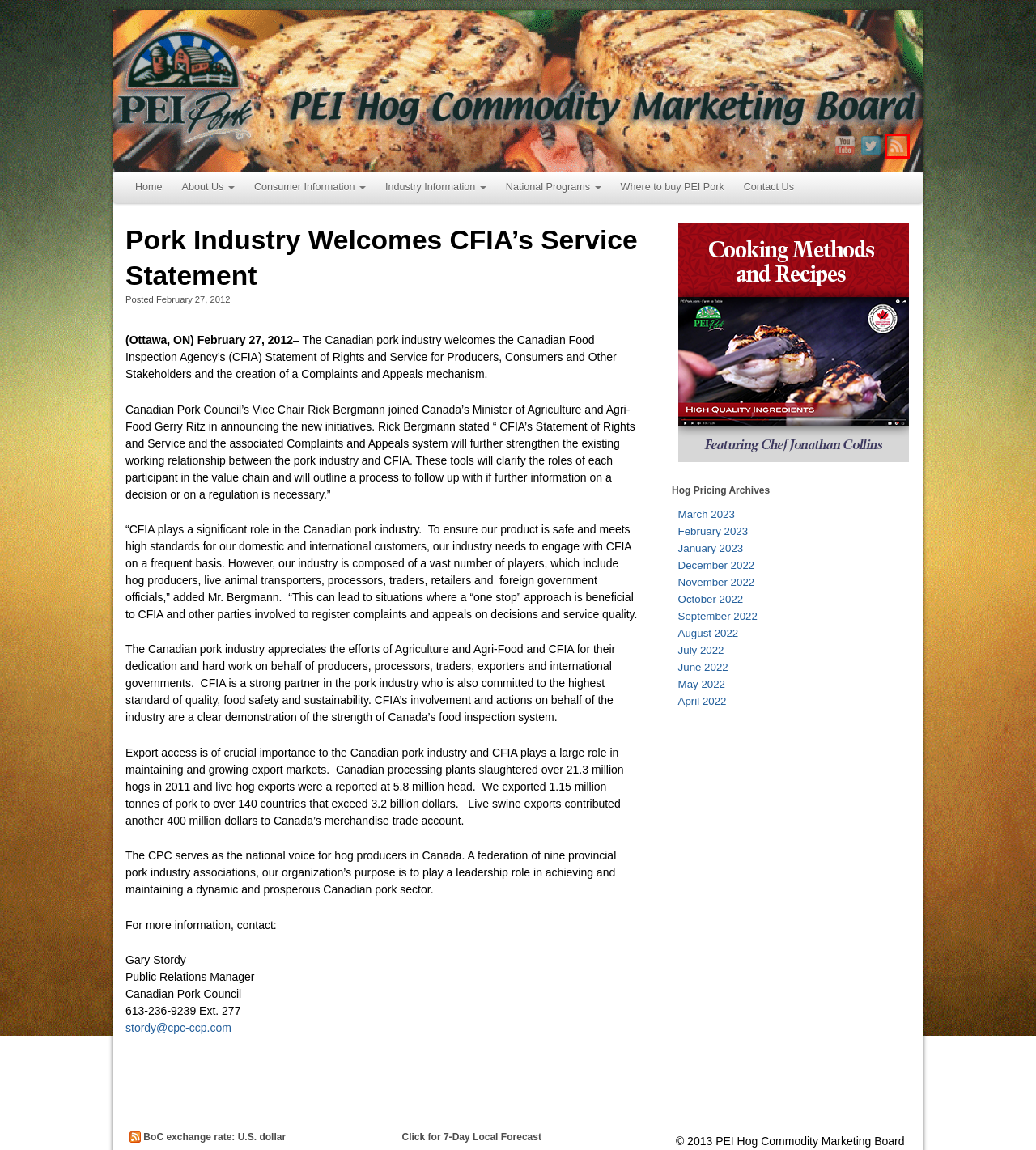Given a webpage screenshot with a UI element marked by a red bounding box, choose the description that best corresponds to the new webpage that will appear after clicking the element. The candidates are:
A. PEI Hog Commodity Marketing Board | Contact Us
B. PEI Hog Commodity Marketing Board | February 2023
C. PEI Hog Commodity Marketing Board
D. Exchange rates - Bank of Canada
E. PEI Hog Commodity Marketing Board | June 2022
F. PEI Hog Commodity Marketing Board | Where to buy PEI Pork
G. PEI Hog Commodity Marketing Board | Home
H. PEI Hog Commodity Marketing Board | January 2023

C